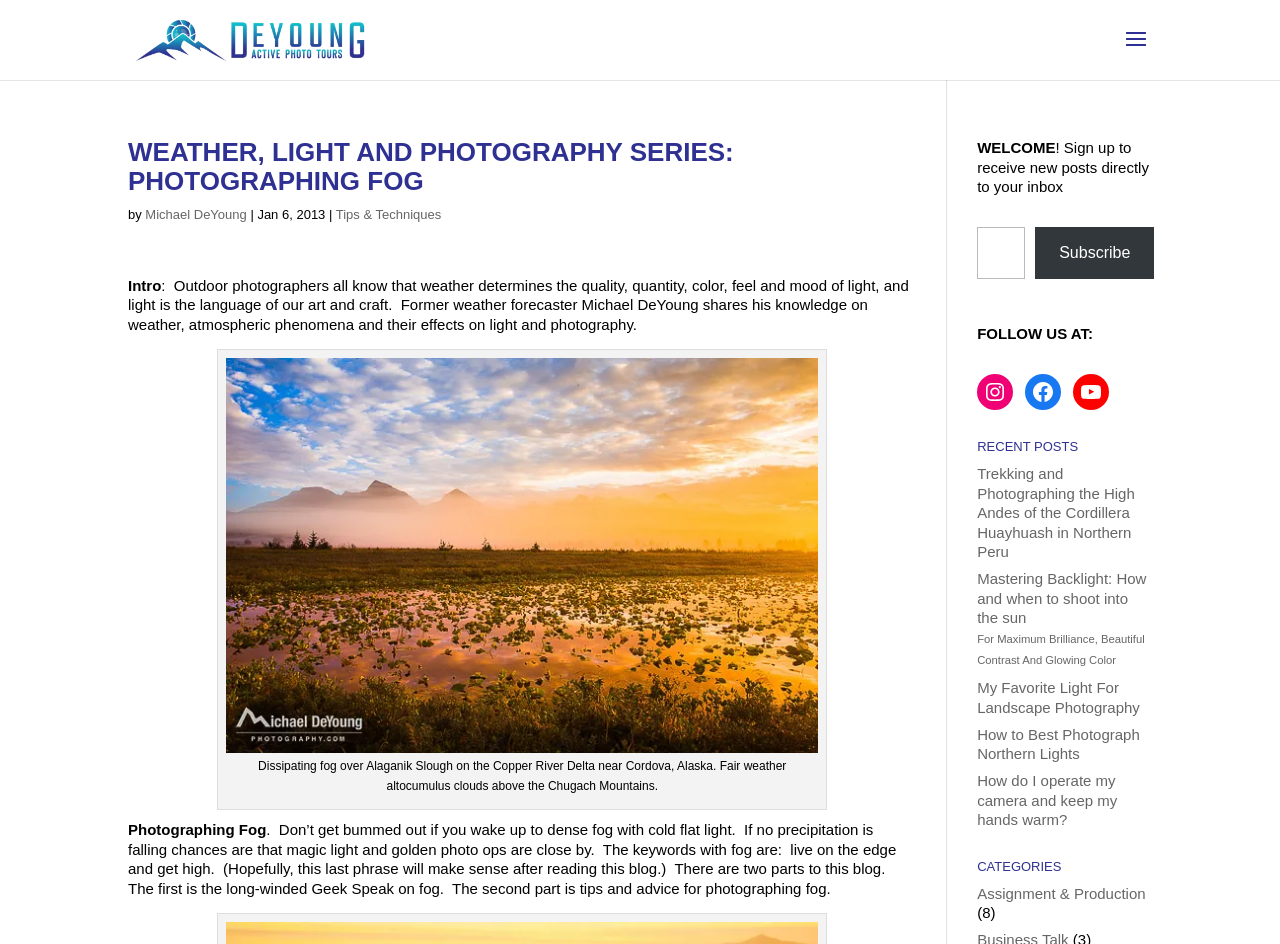Please specify the bounding box coordinates of the element that should be clicked to execute the given instruction: 'Visit the Instagram page'. Ensure the coordinates are four float numbers between 0 and 1, expressed as [left, top, right, bottom].

[0.763, 0.396, 0.792, 0.434]